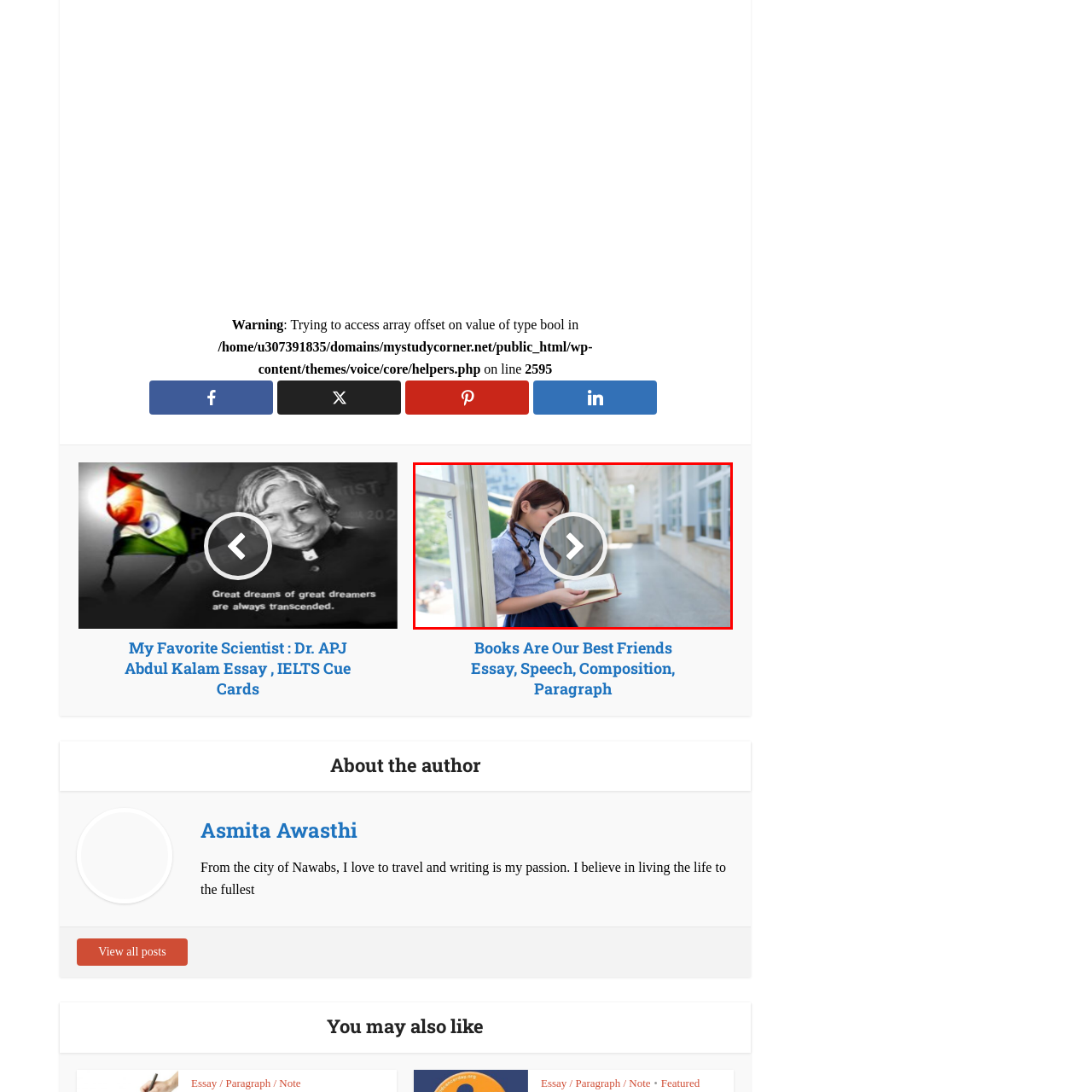What is the color of the woman's shirt?
Look at the area highlighted by the red bounding box and answer the question in detail, drawing from the specifics shown in the image.

The caption specifically describes the woman's attire, mentioning that she is dressed in a stylish, light blue shirt paired with a dark skirt.